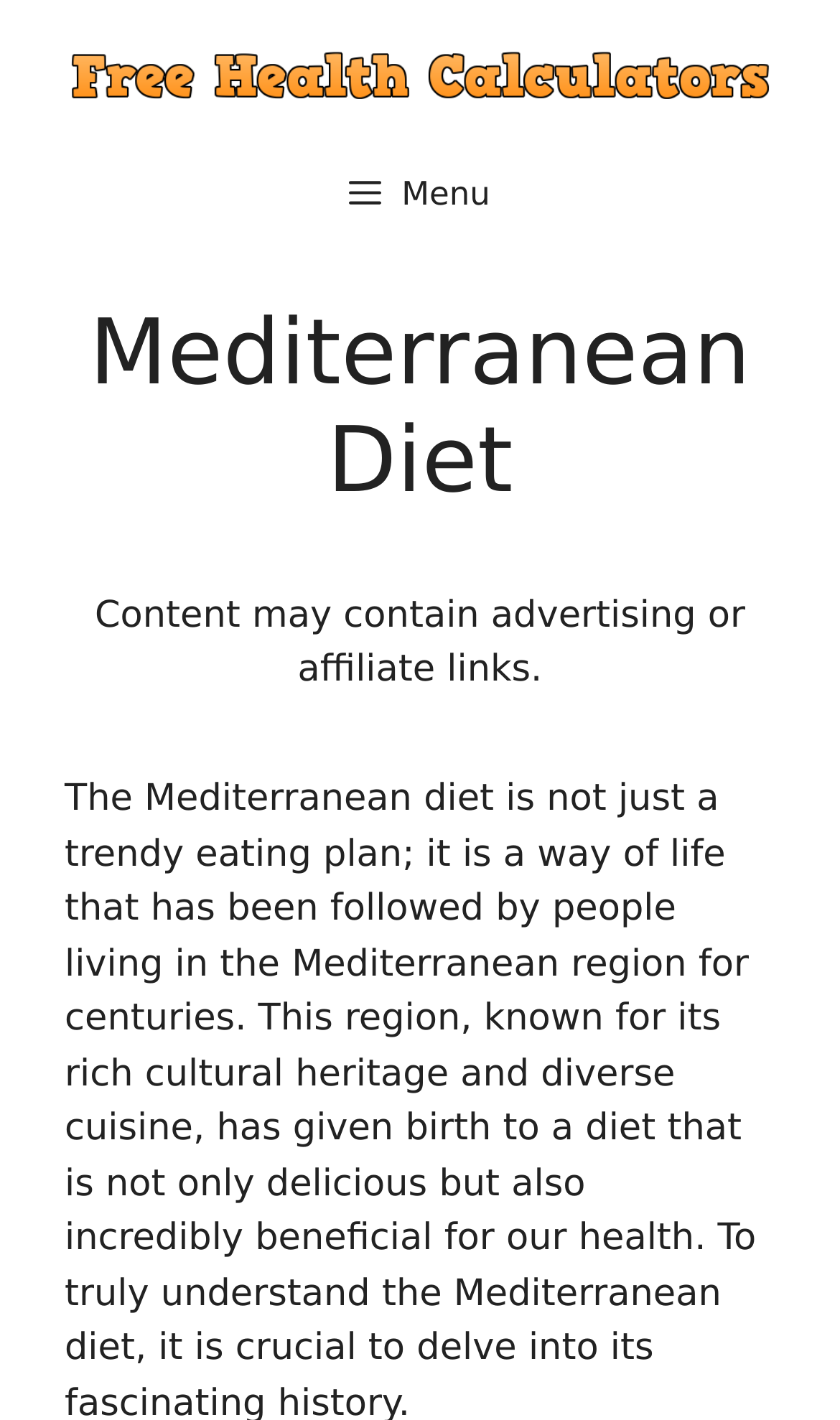Using the information shown in the image, answer the question with as much detail as possible: What is the position of the header relative to the navigation?

I compared the y1 and y2 coordinates of the header and navigation elements to determine their vertical positions. Since the y1 and y2 values of the header are smaller than those of the navigation, the header is above the navigation.